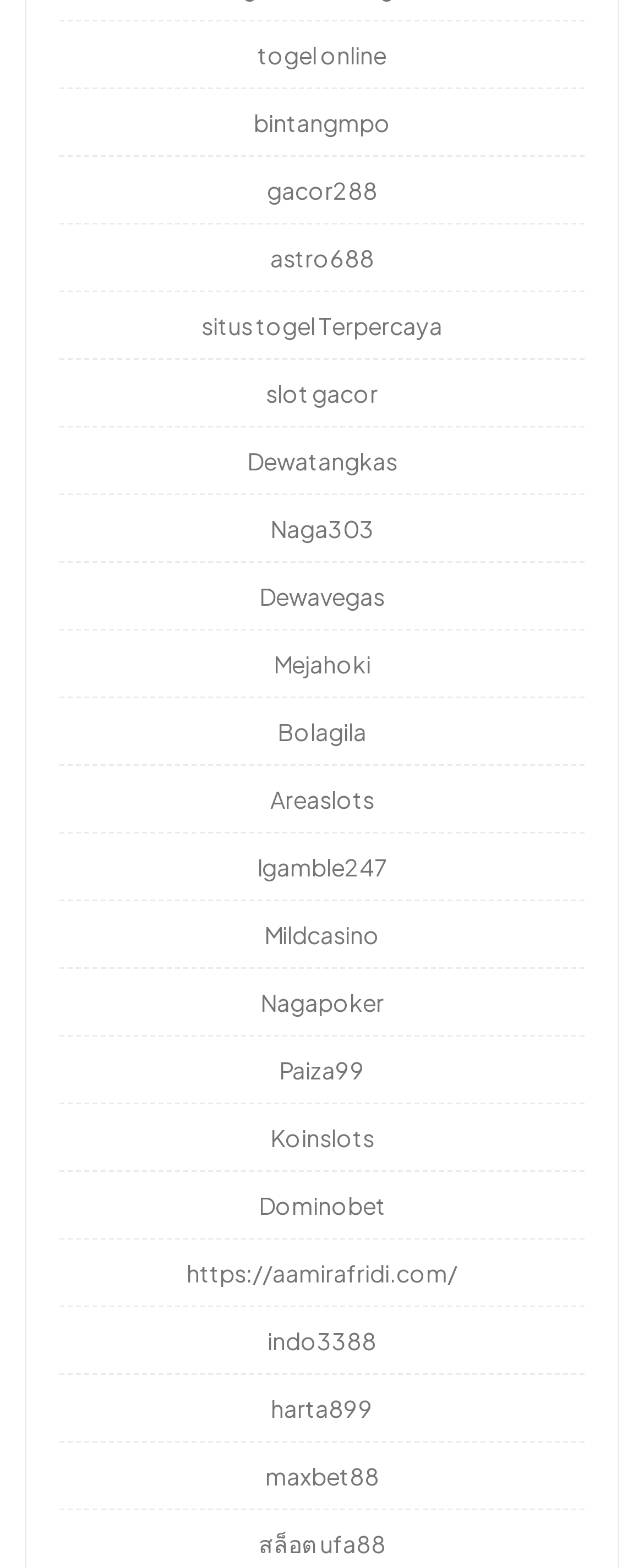Identify the bounding box coordinates of the clickable section necessary to follow the following instruction: "go to Dewatangkas". The coordinates should be presented as four float numbers from 0 to 1, i.e., [left, top, right, bottom].

[0.383, 0.285, 0.617, 0.303]